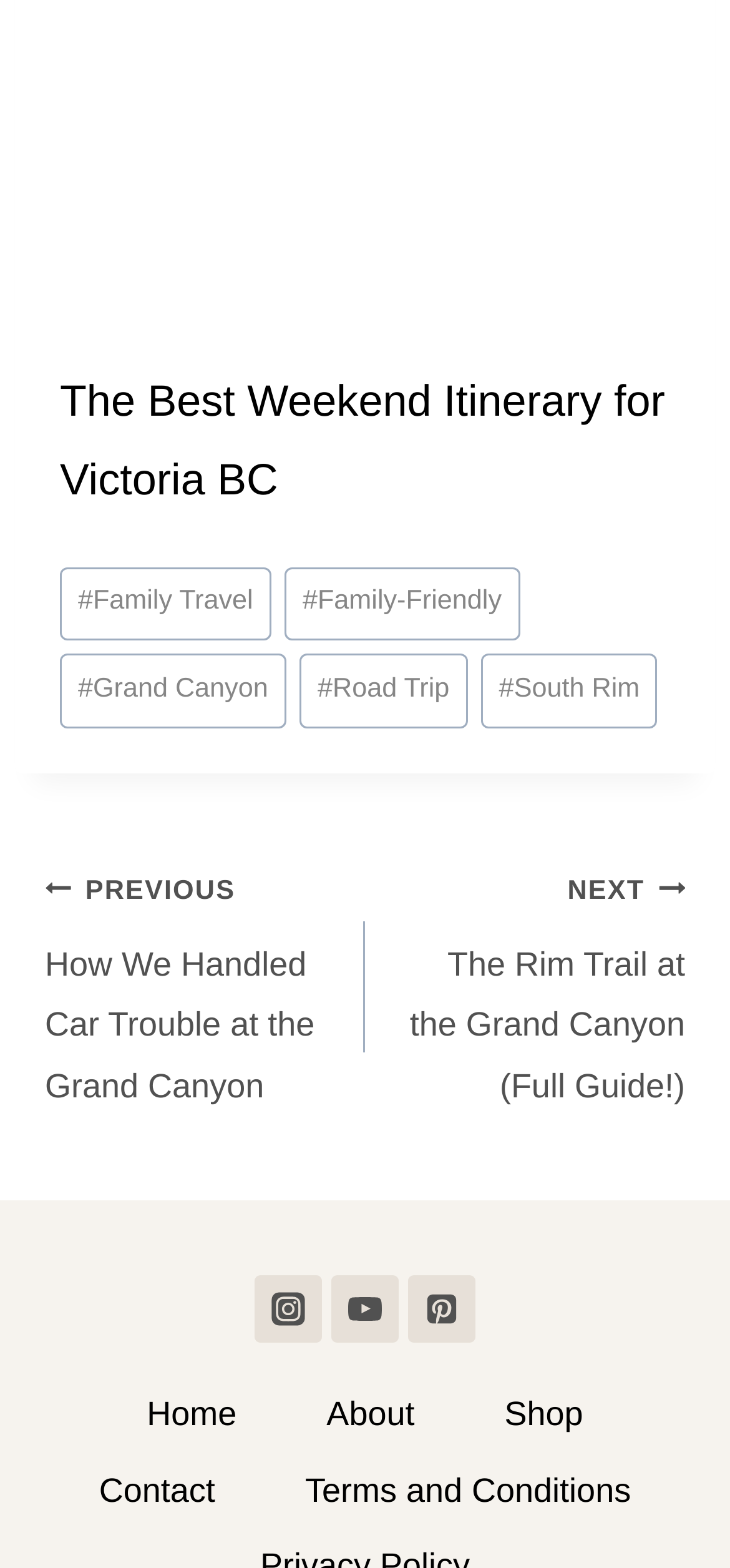Identify the bounding box coordinates for the region to click in order to carry out this instruction: "Visit the Instagram page". Provide the coordinates using four float numbers between 0 and 1, formatted as [left, top, right, bottom].

[0.348, 0.814, 0.44, 0.856]